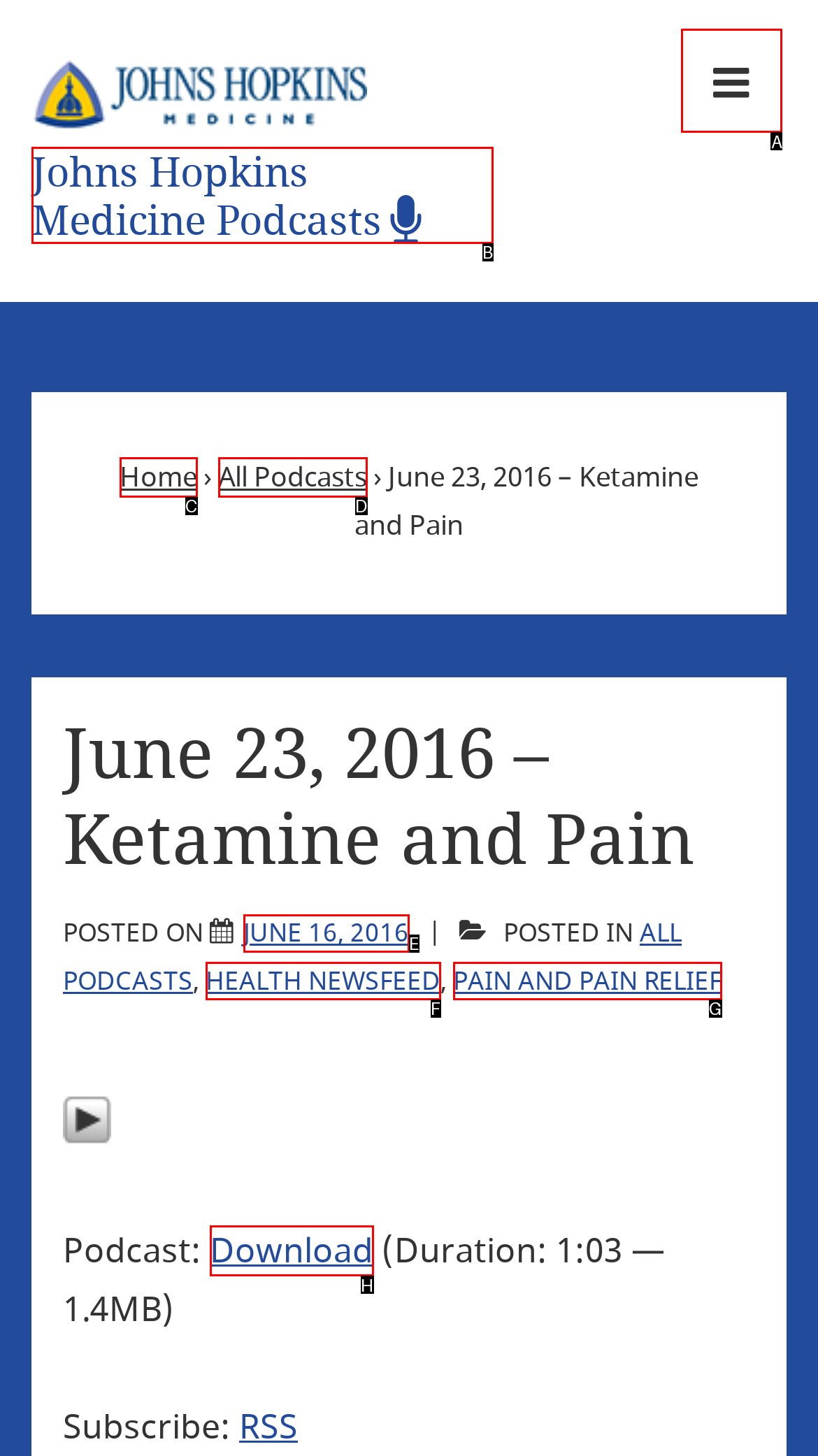What option should I click on to execute the task: Open main navigation menu? Give the letter from the available choices.

A